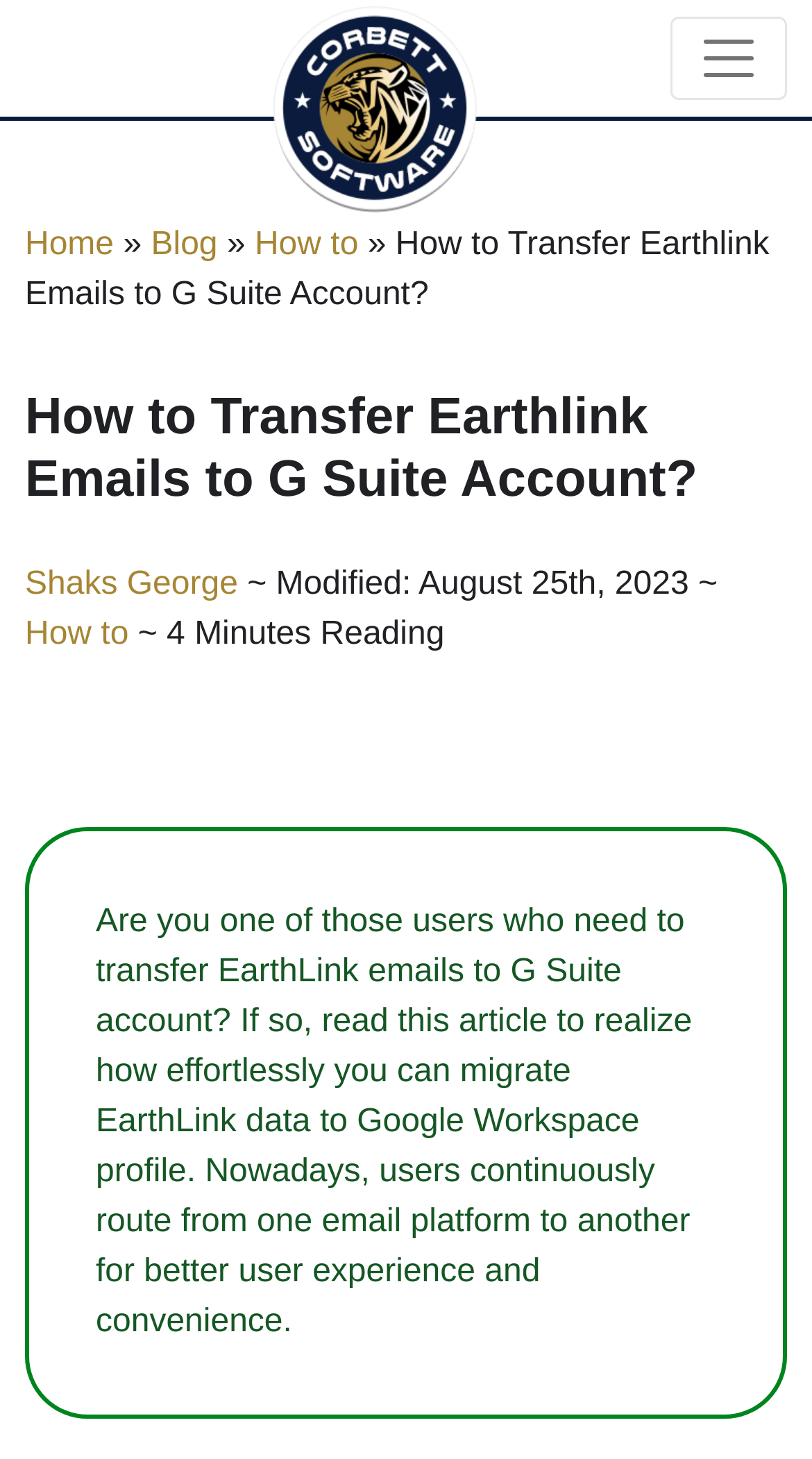Please reply to the following question with a single word or a short phrase:
When was this article last modified?

August 25th, 2023